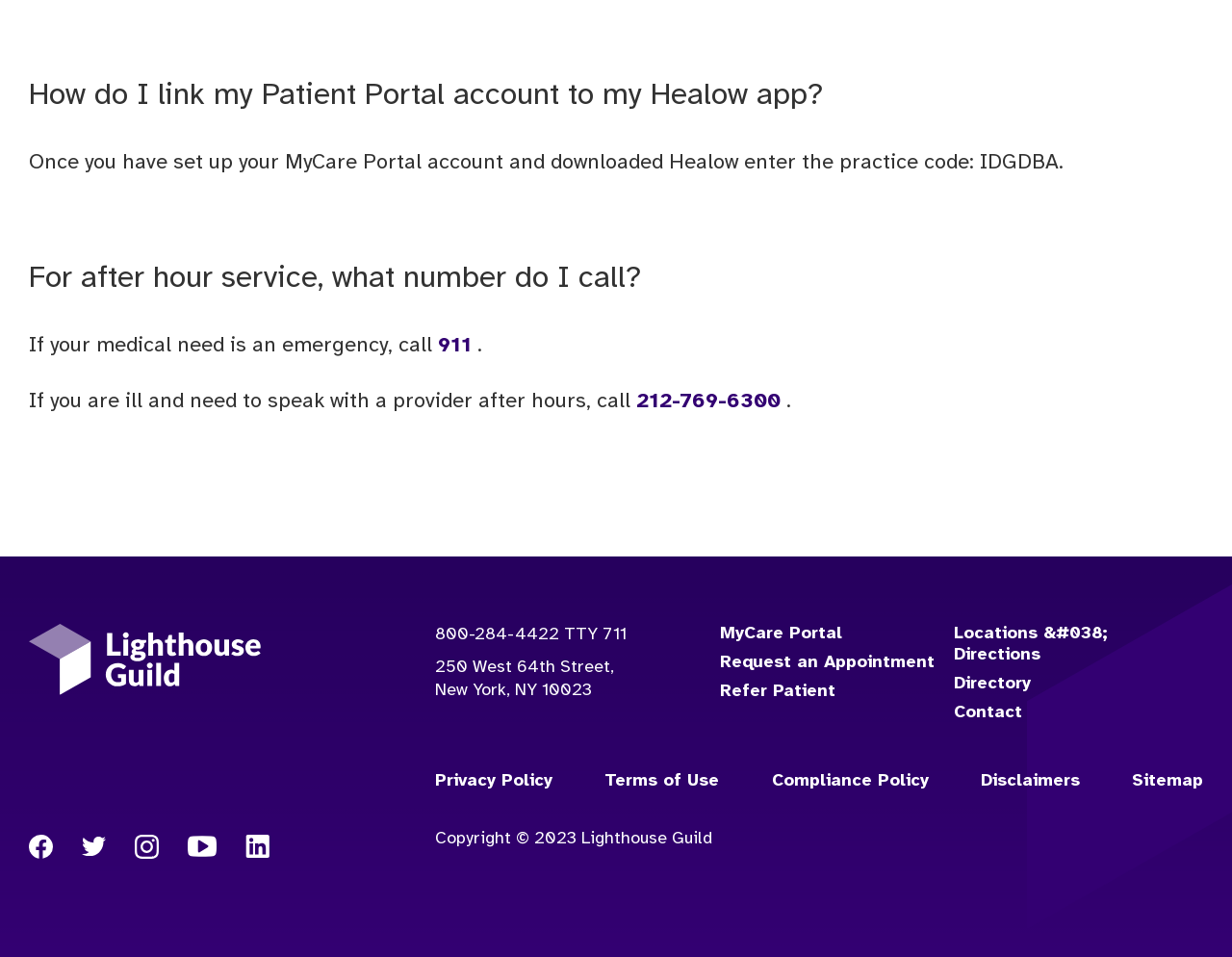Given the following UI element description: "Request an Appointment", find the bounding box coordinates in the webpage screenshot.

[0.584, 0.682, 0.758, 0.704]